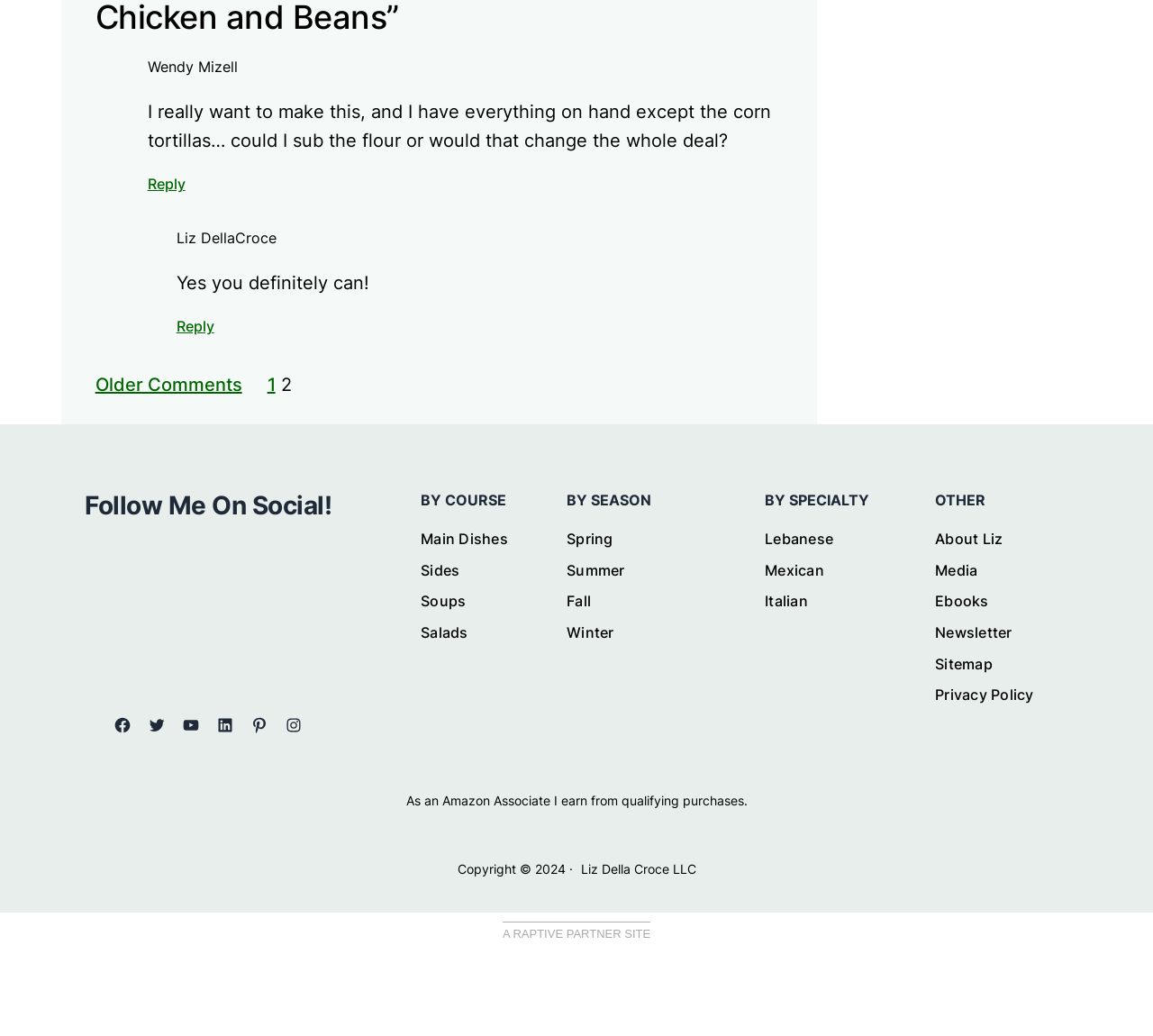What is the copyright year mentioned at the bottom of the page?
Make sure to answer the question with a detailed and comprehensive explanation.

I found a StaticText element with the text 'Copyright © 2024 ·' at coordinates [0.396, 0.832, 0.496, 0.846]. This suggests that the copyright year mentioned at the bottom of the page is 2024.